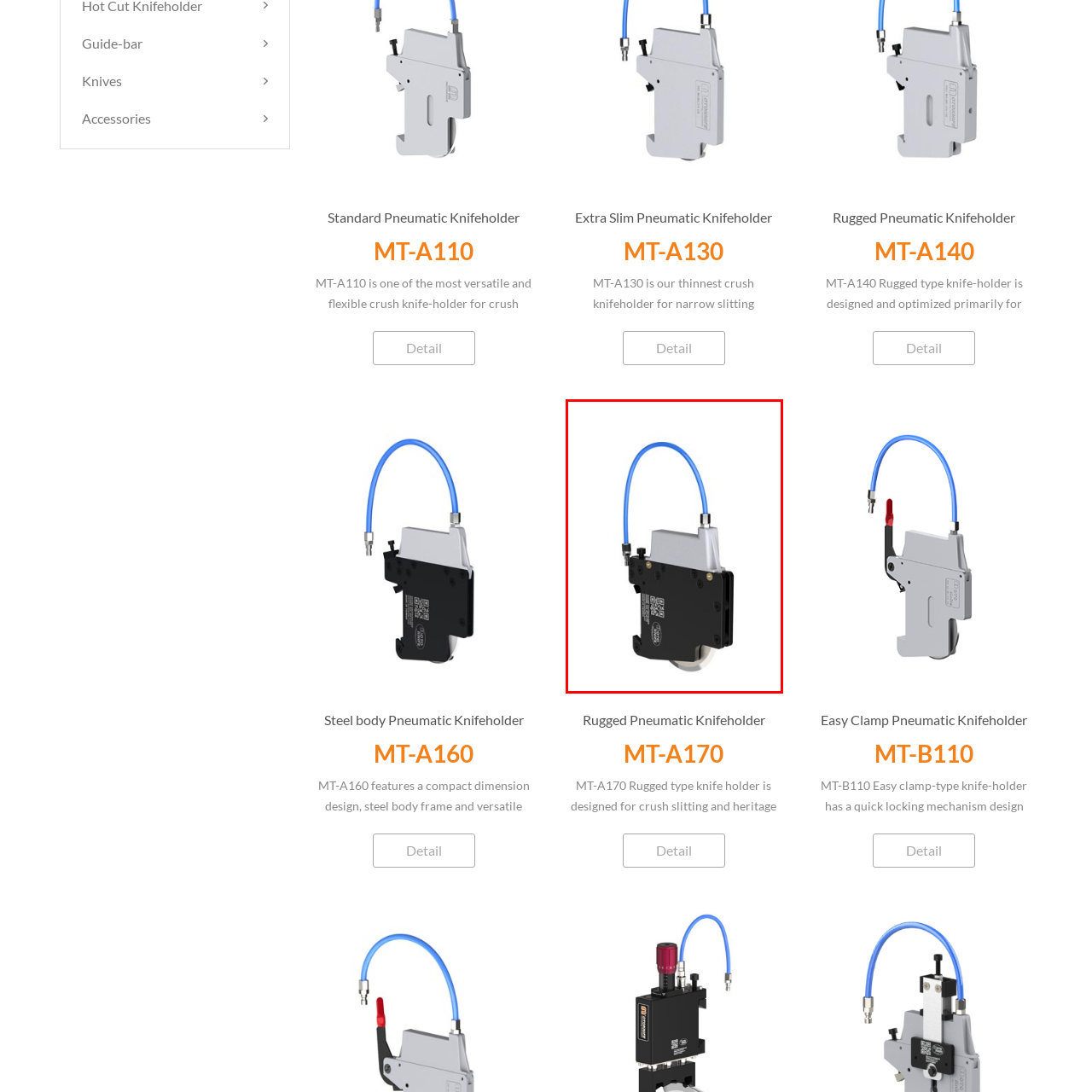What is the maximum slitting blade size?
Inspect the image inside the red bounding box and answer the question with as much detail as you can.

According to the caption, the thoughtfully engineered design of the MT-A170 allows for a significant 100mm slitting blade, enhancing both speed and stability for heavy thickness applications.